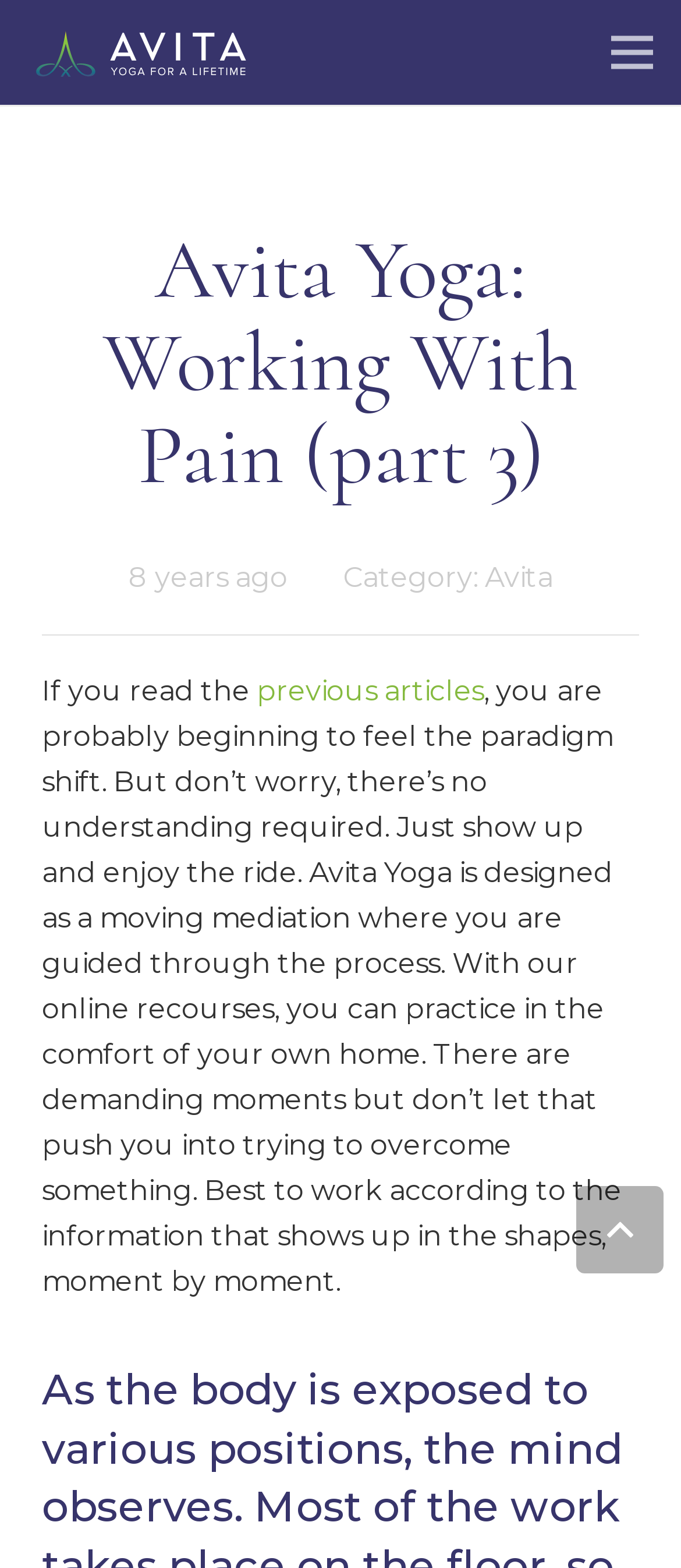Answer this question using a single word or a brief phrase:
Where can you practice Avita Yoga?

Home